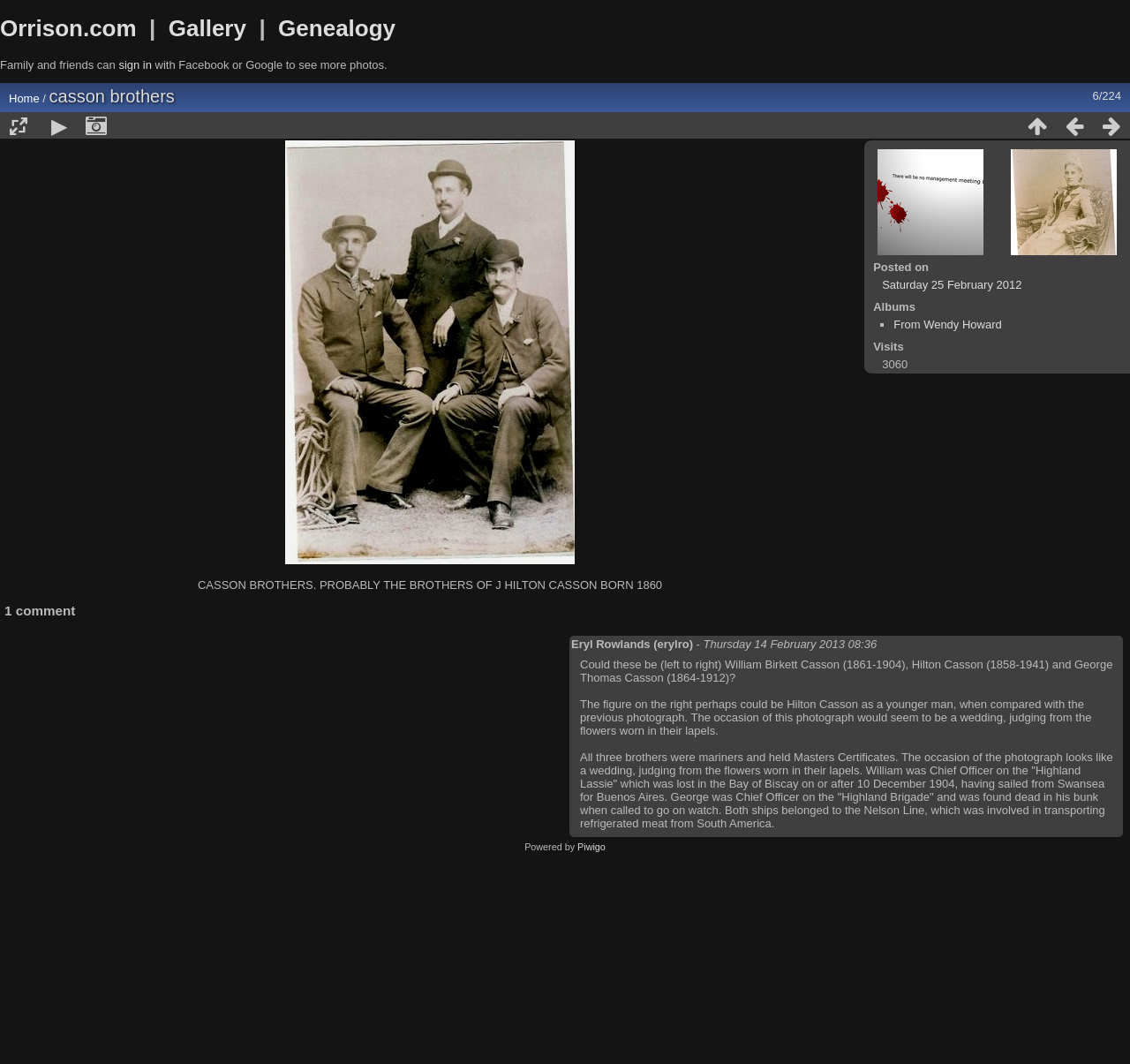Locate the bounding box coordinates of the clickable region necessary to complete the following instruction: "View the image of Casson Brothers". Provide the coordinates in the format of four float numbers between 0 and 1, i.e., [left, top, right, bottom].

[0.252, 0.132, 0.509, 0.53]